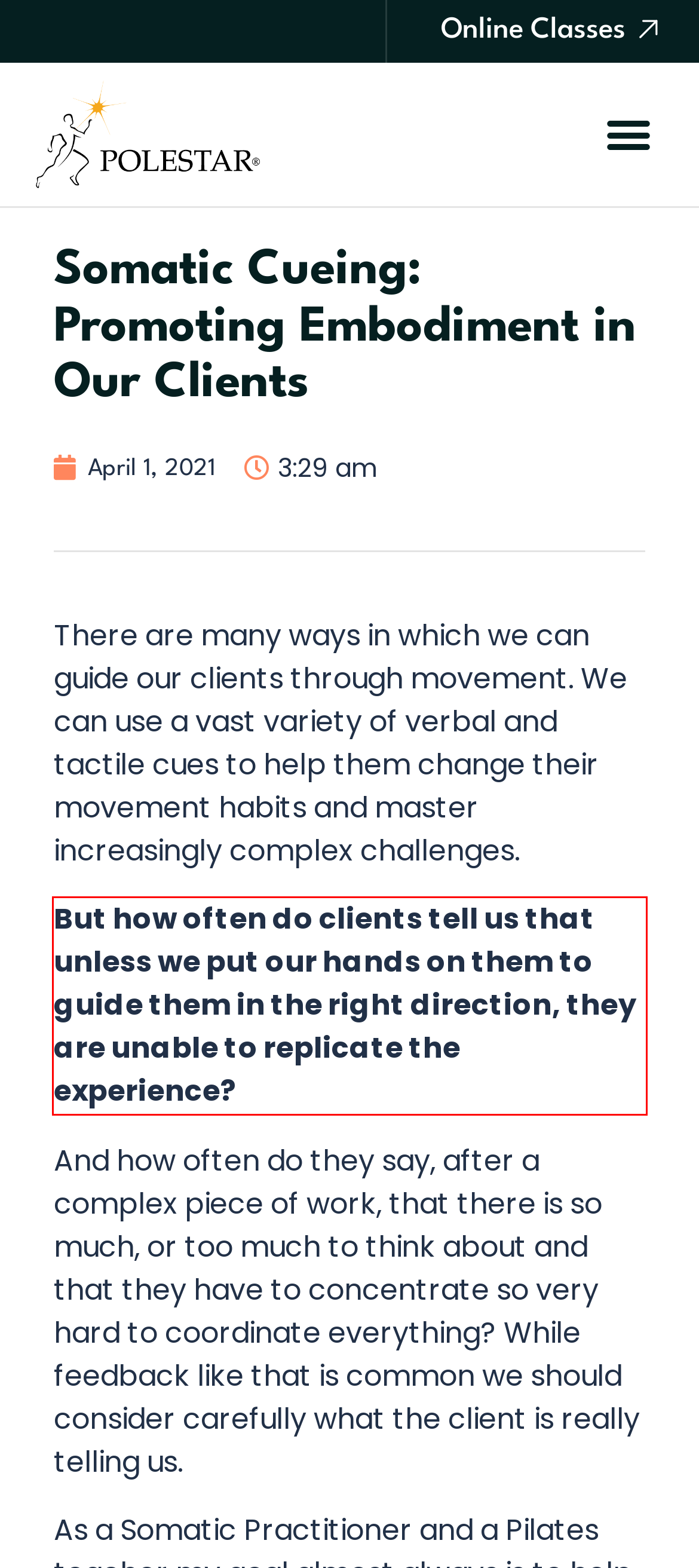There is a screenshot of a webpage with a red bounding box around a UI element. Please use OCR to extract the text within the red bounding box.

But how often do clients tell us that unless we put our hands on them to guide them in the right direction, they are unable to replicate the experience?